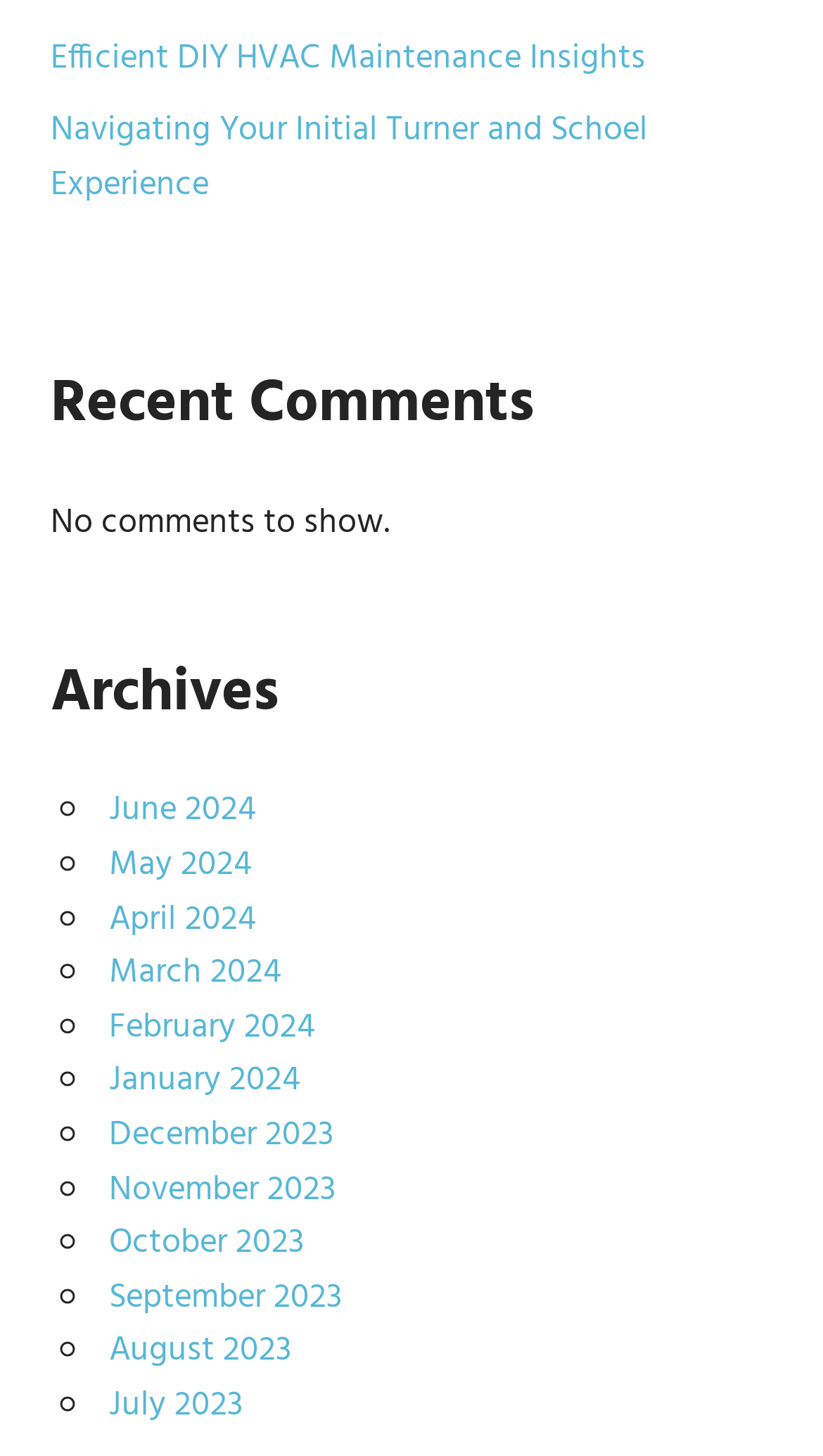Utilize the details in the image to give a detailed response to the question: What is the first link on the webpage?

The first link on the webpage is 'Efficient DIY HVAC Maintenance Insights' which is located at the top of the webpage with a bounding box of [0.062, 0.022, 0.785, 0.06].